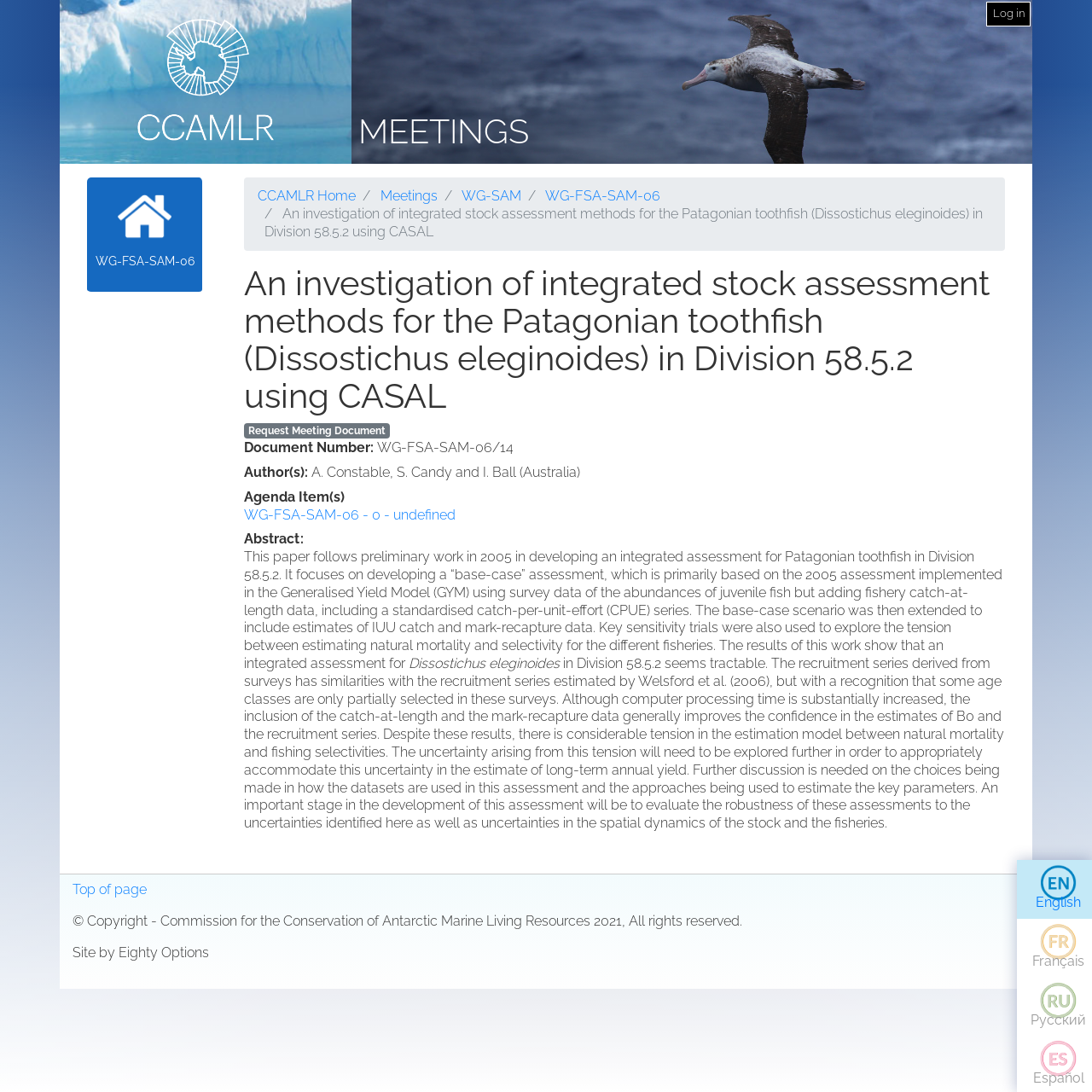Locate the bounding box coordinates of the clickable region necessary to complete the following instruction: "Click the 'Request Meeting Document' link". Provide the coordinates in the format of four float numbers between 0 and 1, i.e., [left, top, right, bottom].

[0.224, 0.388, 0.357, 0.402]